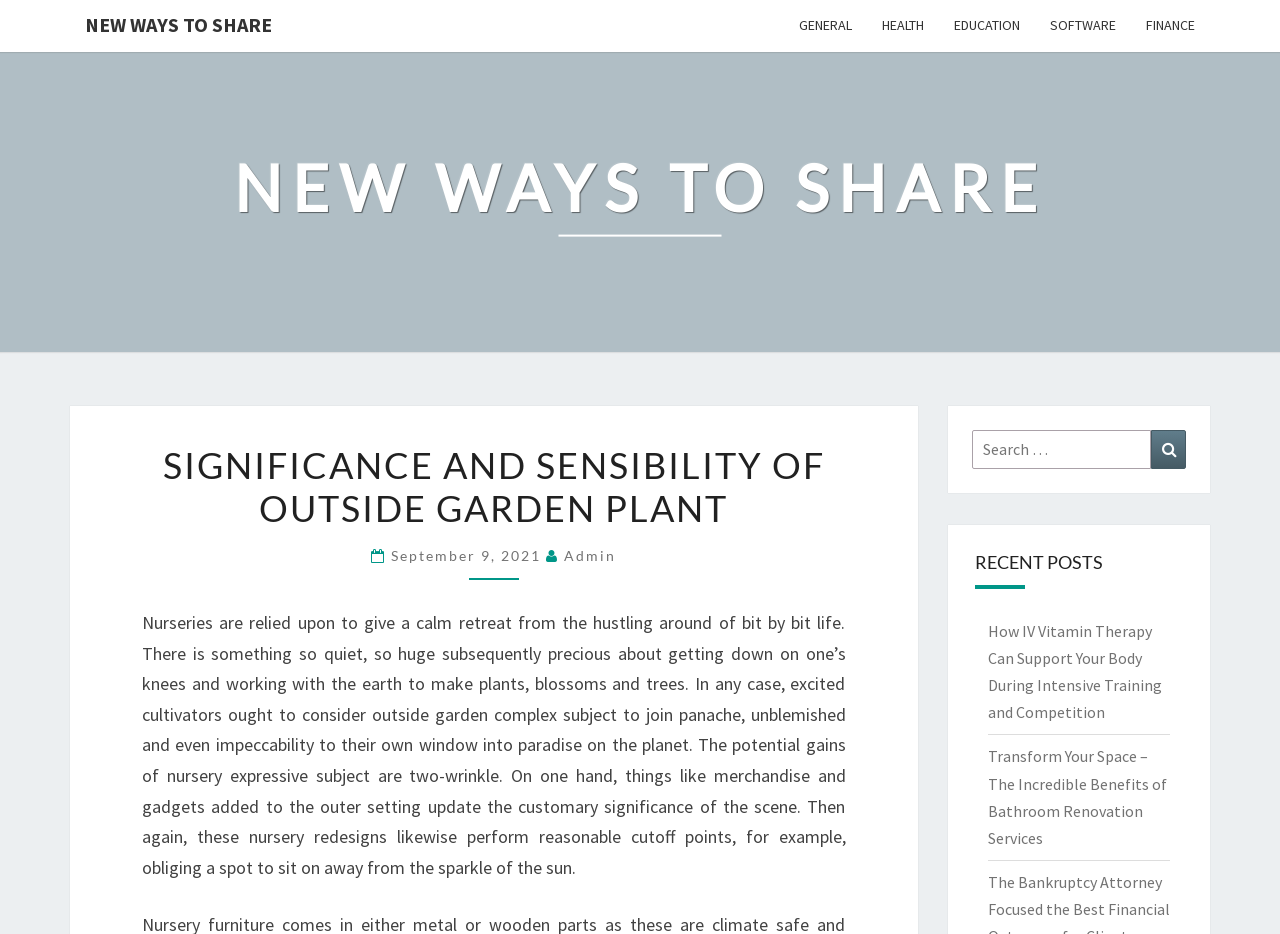Based on the element description "September 9, 2021", predict the bounding box coordinates of the UI element.

[0.306, 0.586, 0.427, 0.604]